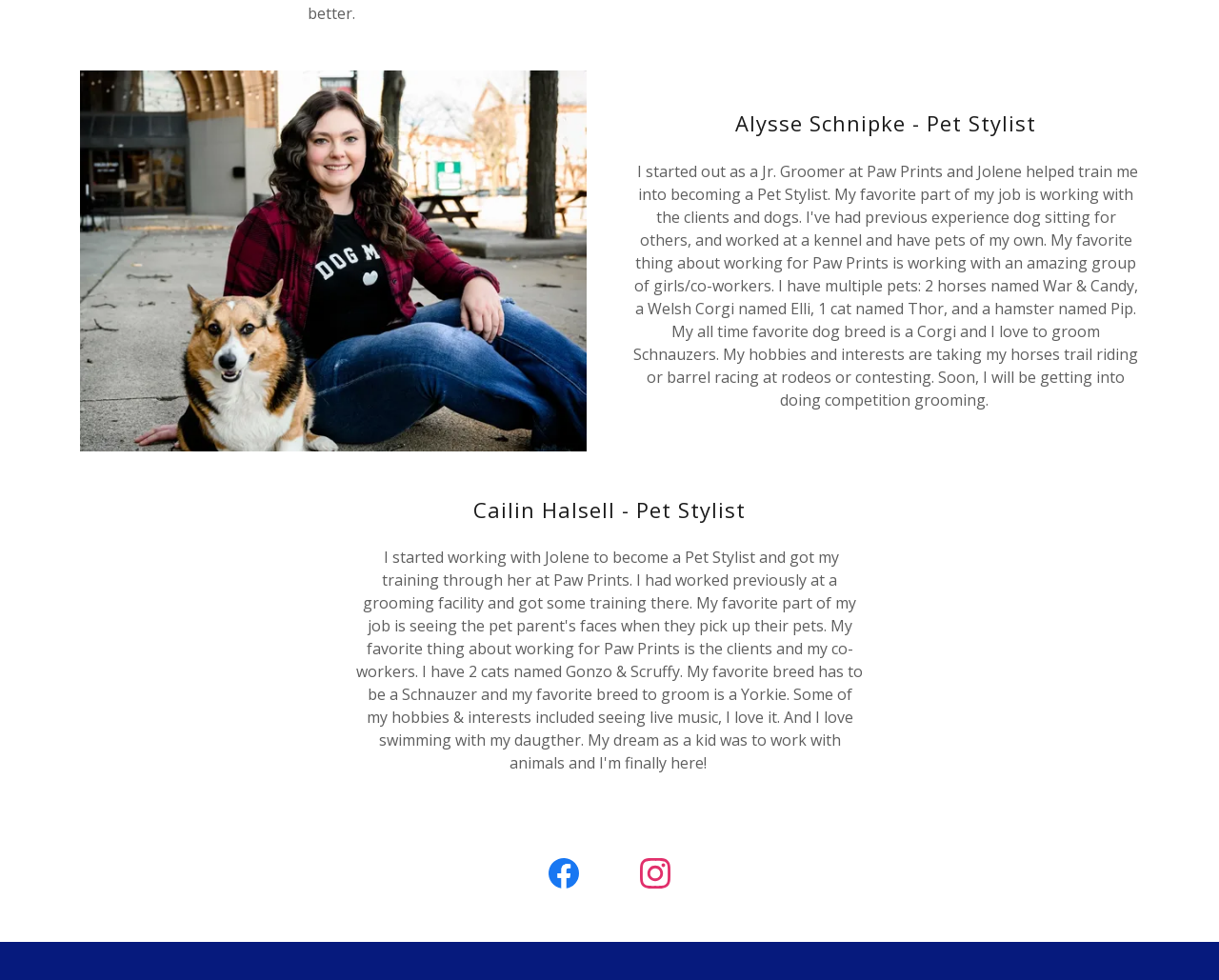Provide the bounding box coordinates for the UI element that is described by this text: "TALENT SEED BANK". The coordinates should be in the form of four float numbers between 0 and 1: [left, top, right, bottom].

None